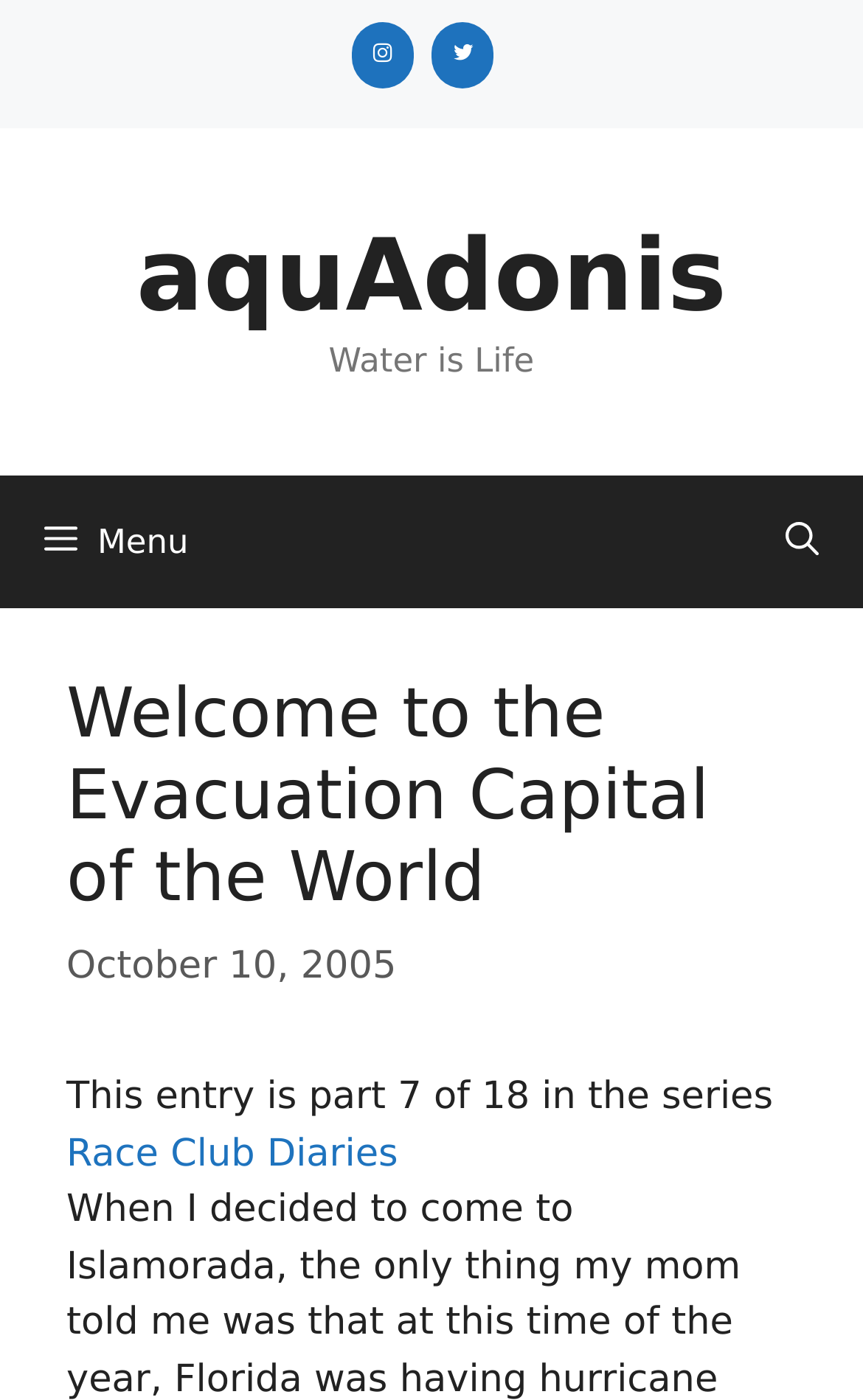Bounding box coordinates should be in the format (top-left x, top-left y, bottom-right x, bottom-right y) and all values should be floating point numbers between 0 and 1. Determine the bounding box coordinate for the UI element described as: Yubin Net Worth

None